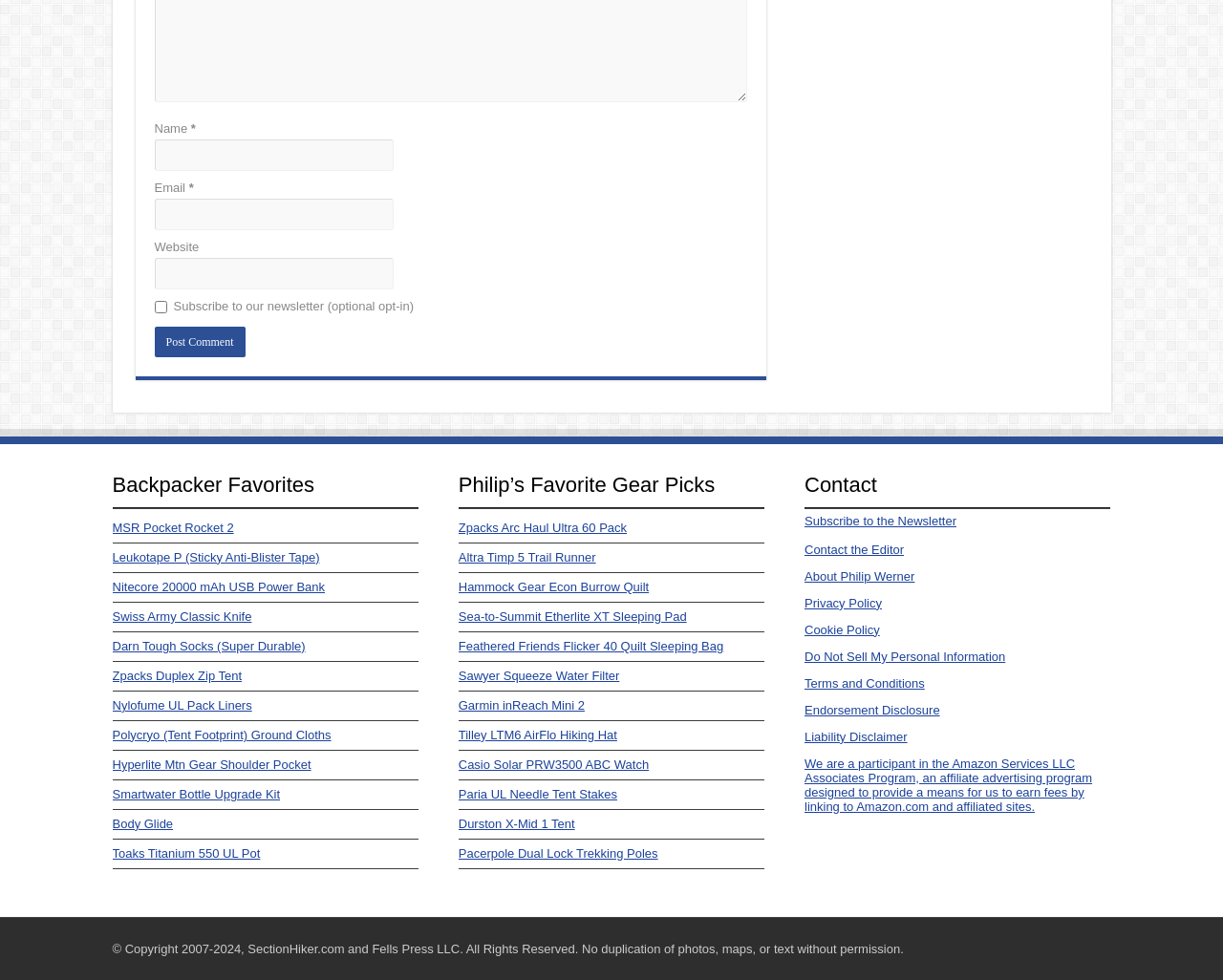Identify the bounding box coordinates necessary to click and complete the given instruction: "Enter your name".

[0.126, 0.142, 0.321, 0.174]